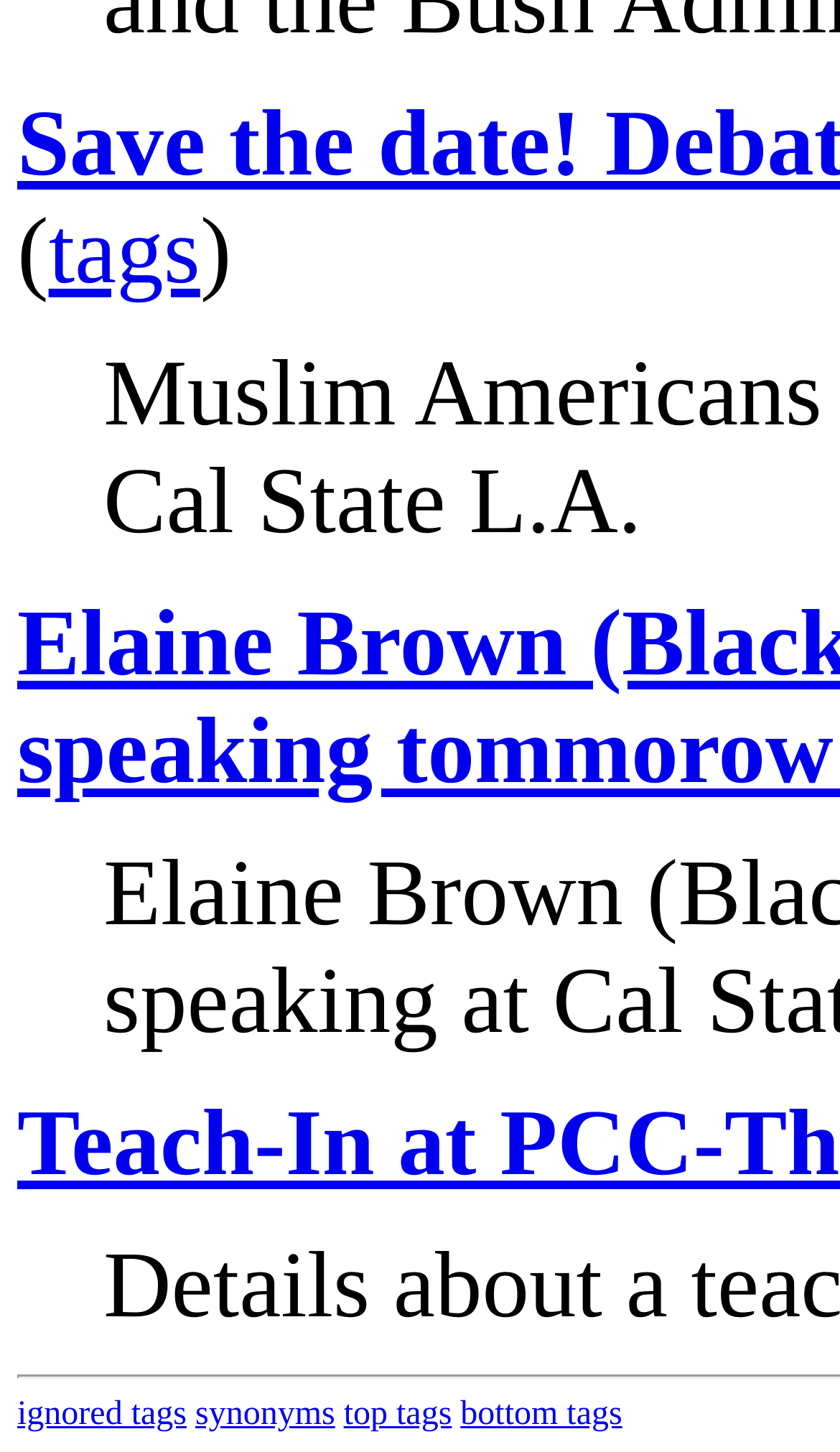Determine the bounding box coordinates for the HTML element described here: "synonyms".

[0.232, 0.961, 0.399, 0.986]